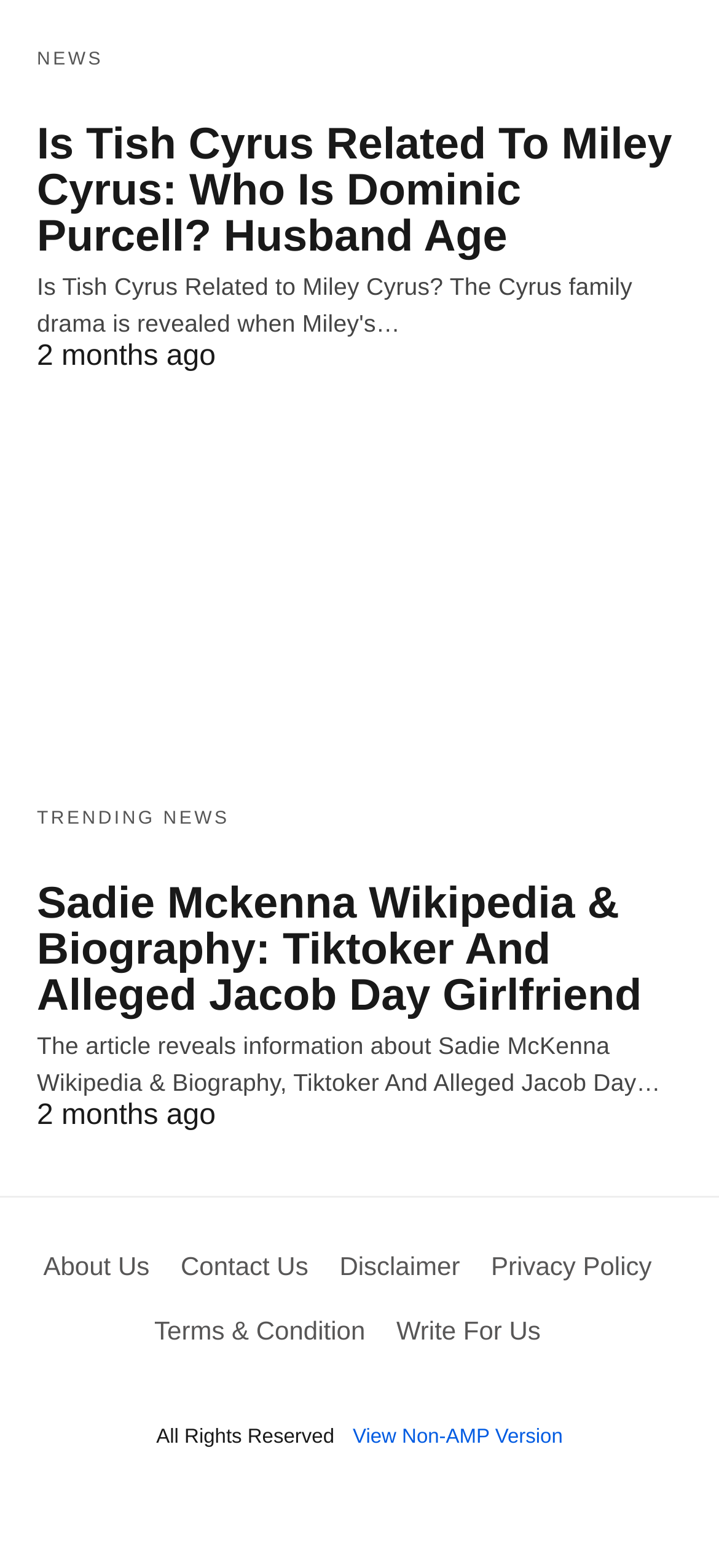Extract the bounding box for the UI element that matches this description: "Write For Us".

[0.551, 0.839, 0.752, 0.858]